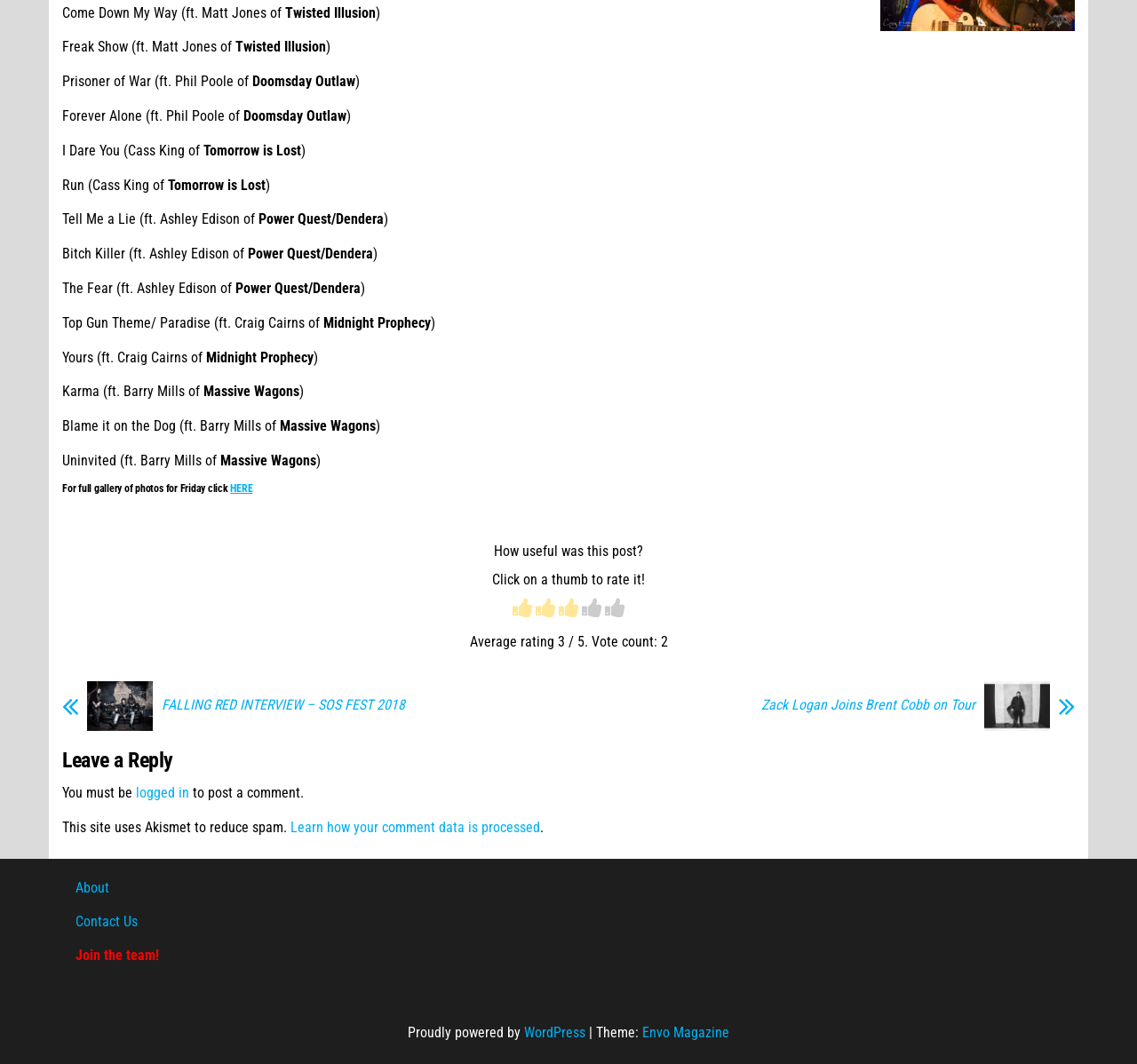Provide a short answer using a single word or phrase for the following question: 
What is the name of the festival mentioned in the interview link?

SOS Fest 2018